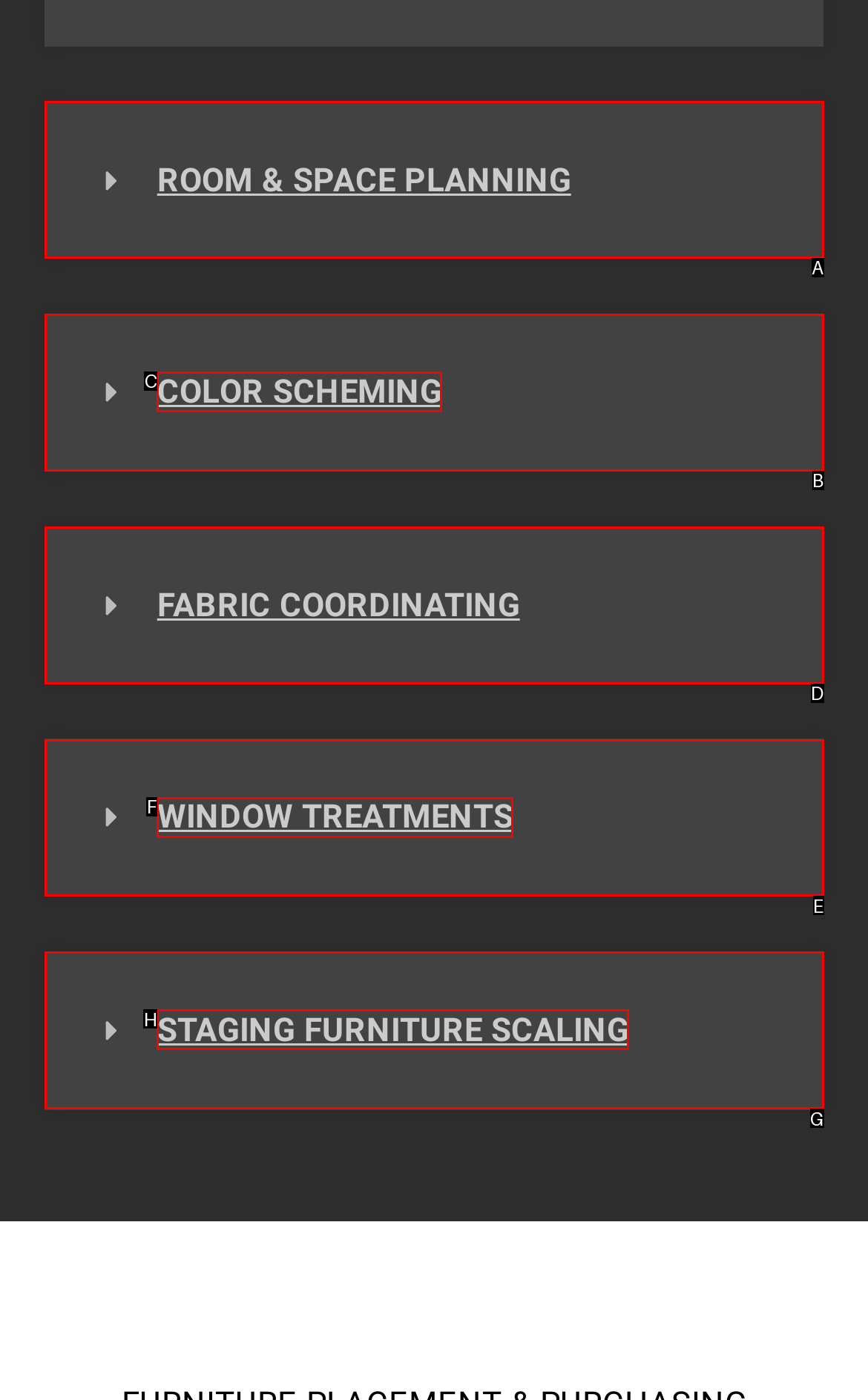Identify the HTML element that corresponds to the description: FABRIC COORDINATING Provide the letter of the correct option directly.

D